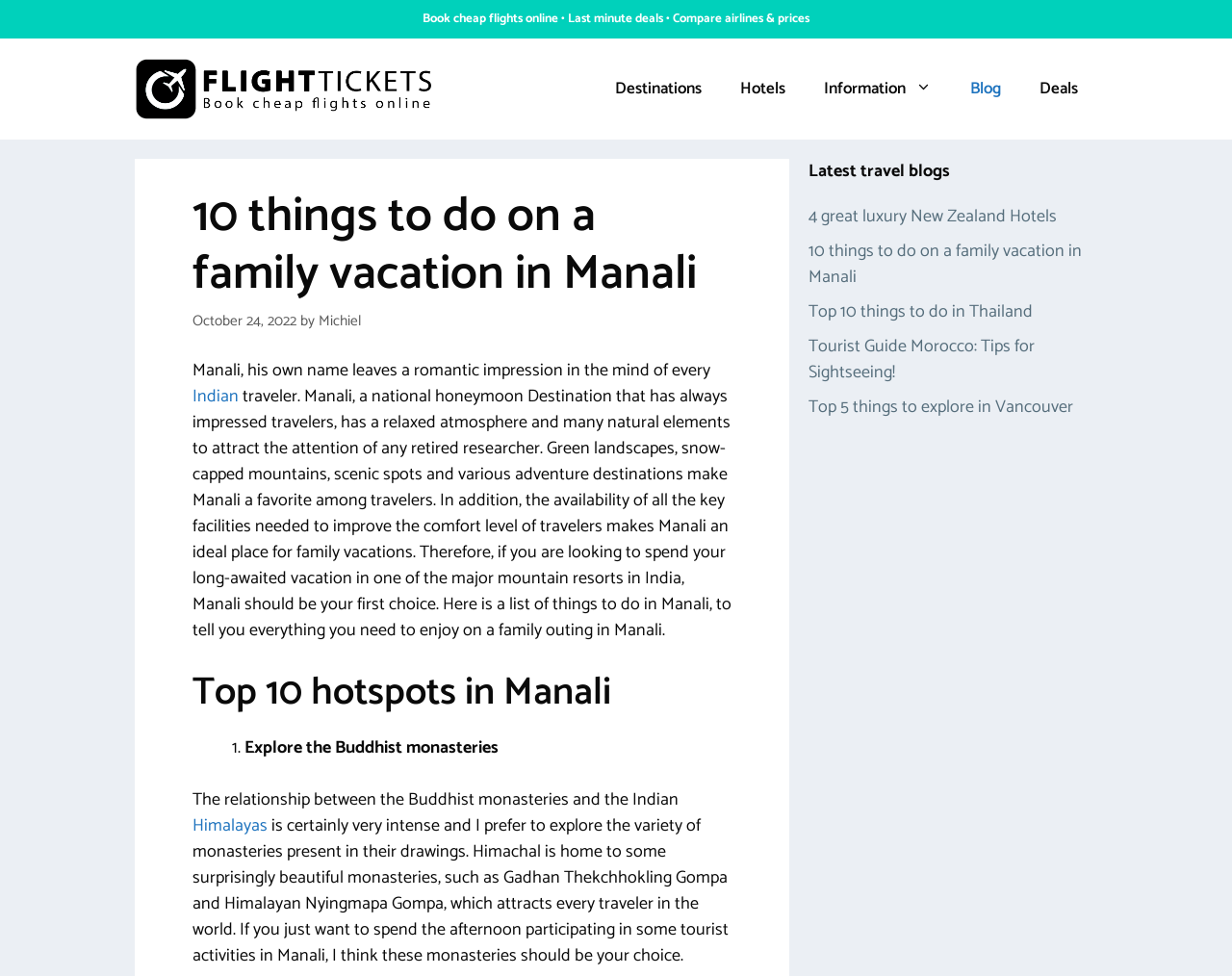Please give the bounding box coordinates of the area that should be clicked to fulfill the following instruction: "Book cheap flights online". The coordinates should be in the format of four float numbers from 0 to 1, i.e., [left, top, right, bottom].

[0.343, 0.009, 0.657, 0.03]